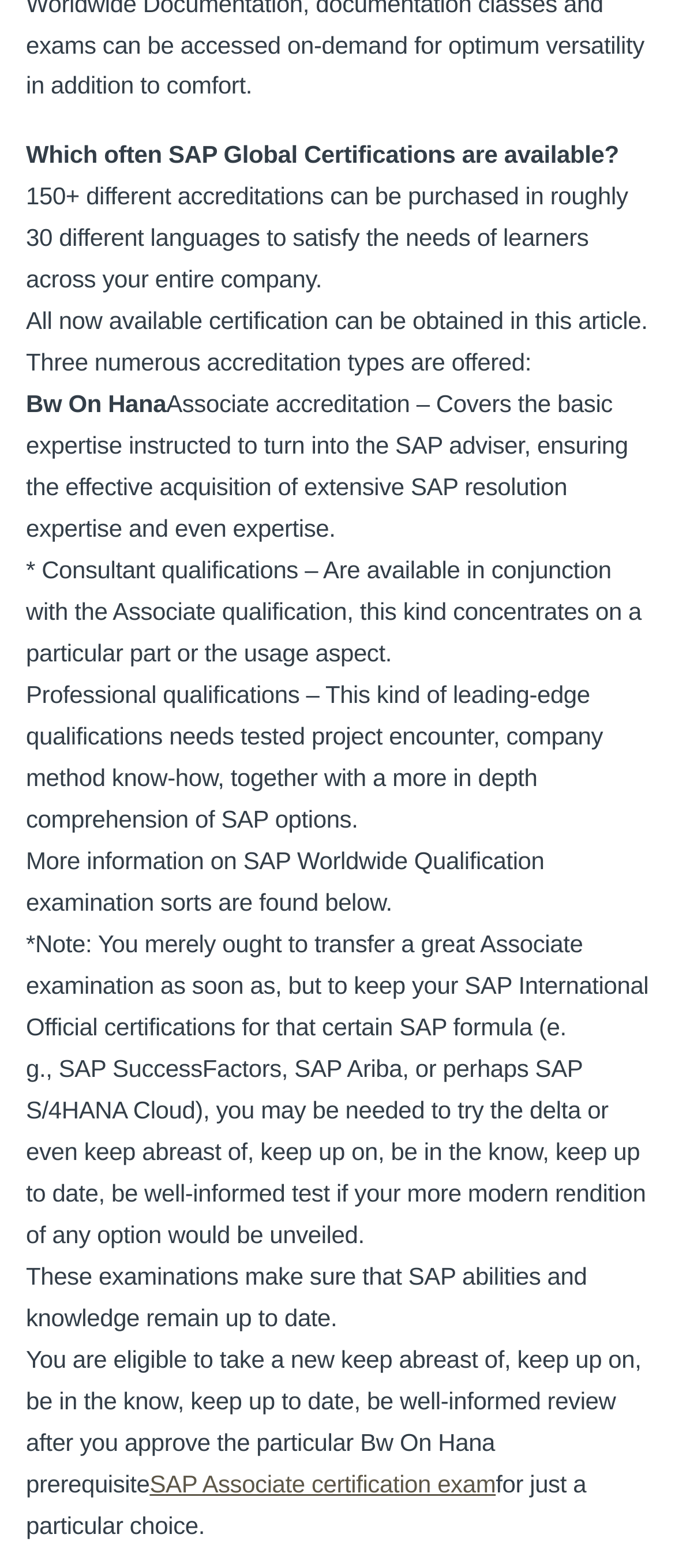What is the purpose of SAP Global Certifications?
Can you provide an in-depth and detailed response to the question?

The webpage states that Associate accreditation covers the basic expertise instructed to turn into the SAP adviser, ensuring the effective acquisition of extensive SAP resolution expertise and even expertise.